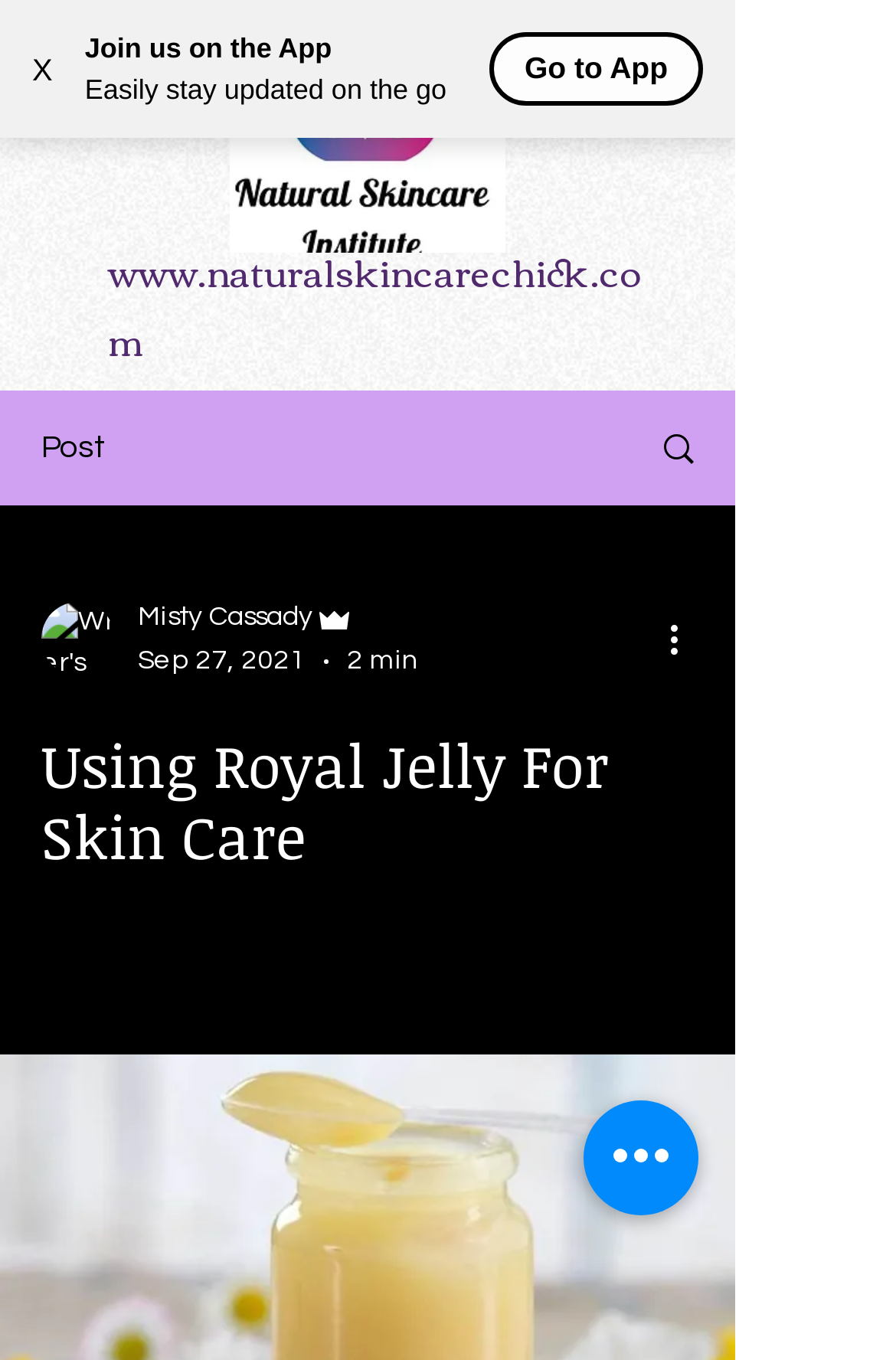Give the bounding box coordinates for the element described as: "X".

[0.0, 0.014, 0.095, 0.087]